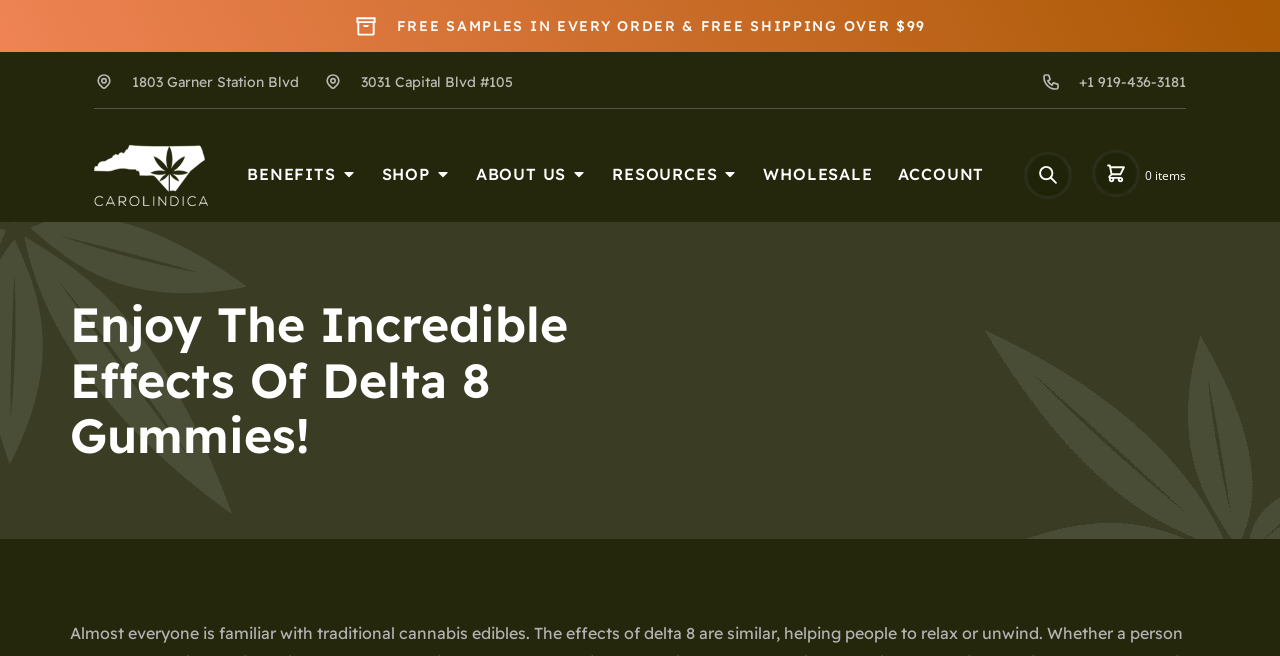Find the bounding box coordinates of the clickable element required to execute the following instruction: "Search for something". Provide the coordinates as four float numbers between 0 and 1, i.e., [left, top, right, bottom].

[0.799, 0.23, 0.839, 0.306]